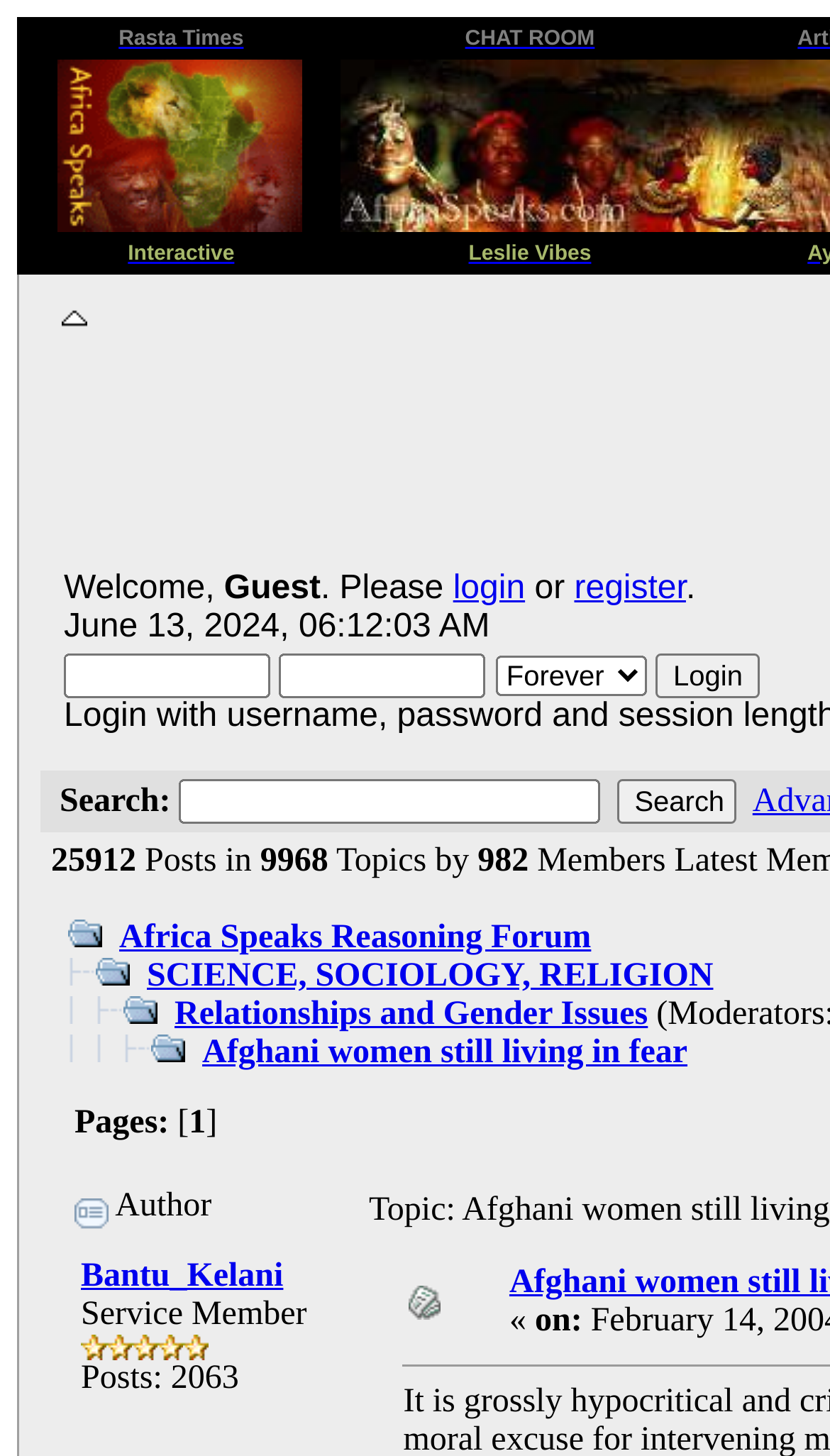How many categories are listed in the left sidebar?
Answer with a single word or phrase by referring to the visual content.

4